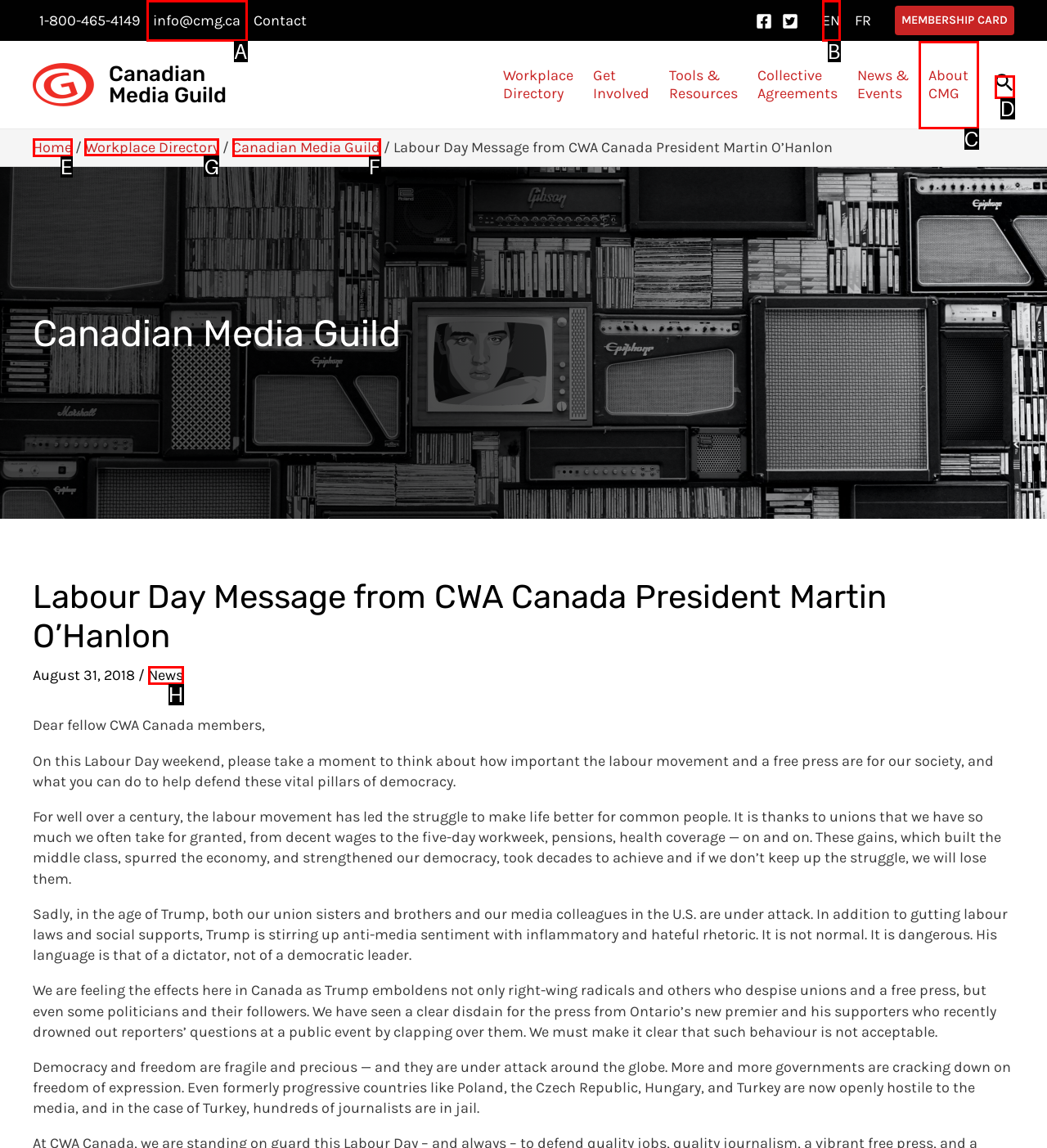Determine which UI element I need to click to achieve the following task: Get the app Provide your answer as the letter of the selected option.

None